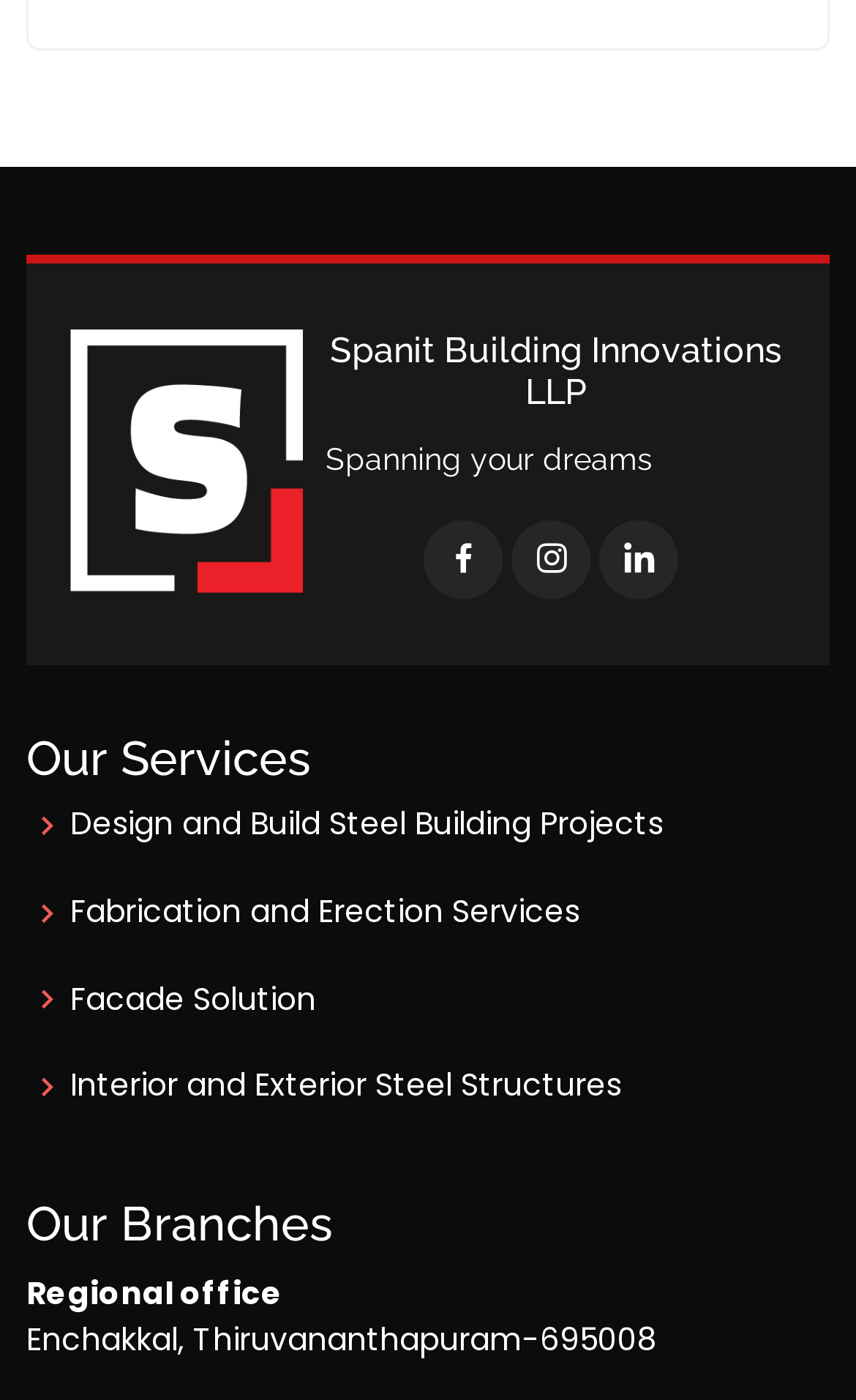Please respond to the question with a concise word or phrase:
Where is the regional office located?

Enchakkal, Thiruvananthapuram-695008